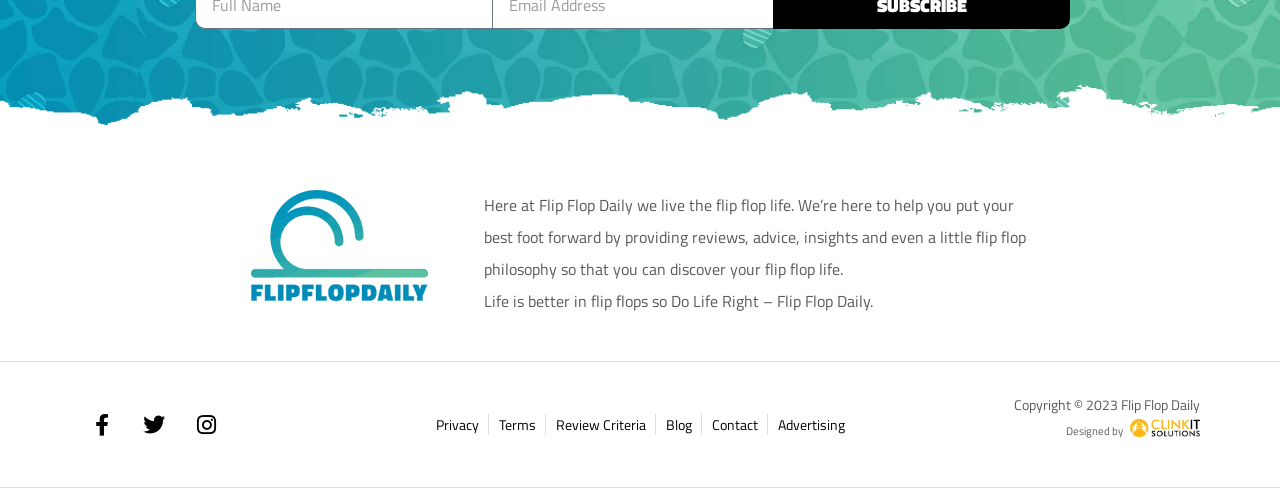Could you highlight the region that needs to be clicked to execute the instruction: "View the 'cookie policy'"?

None